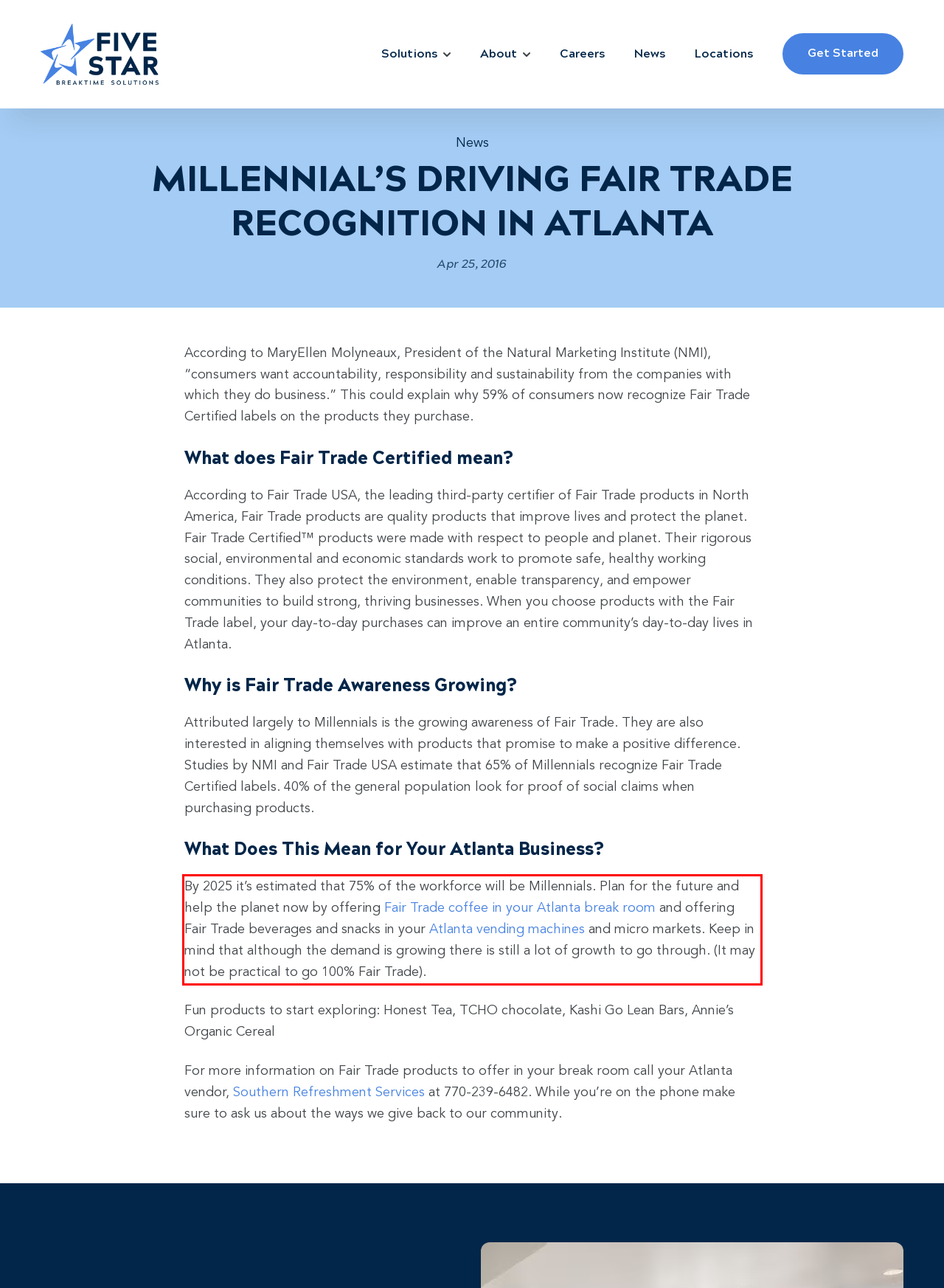Please identify the text within the red rectangular bounding box in the provided webpage screenshot.

By 2025 it’s estimated that 75% of the workforce will be Millennials. Plan for the future and help the planet now by offering Fair Trade coffee in your Atlanta break room and offering Fair Trade beverages and snacks in your Atlanta vending machines and micro markets. Keep in mind that although the demand is growing there is still a lot of growth to go through. (It may not be practical to go 100% Fair Trade).